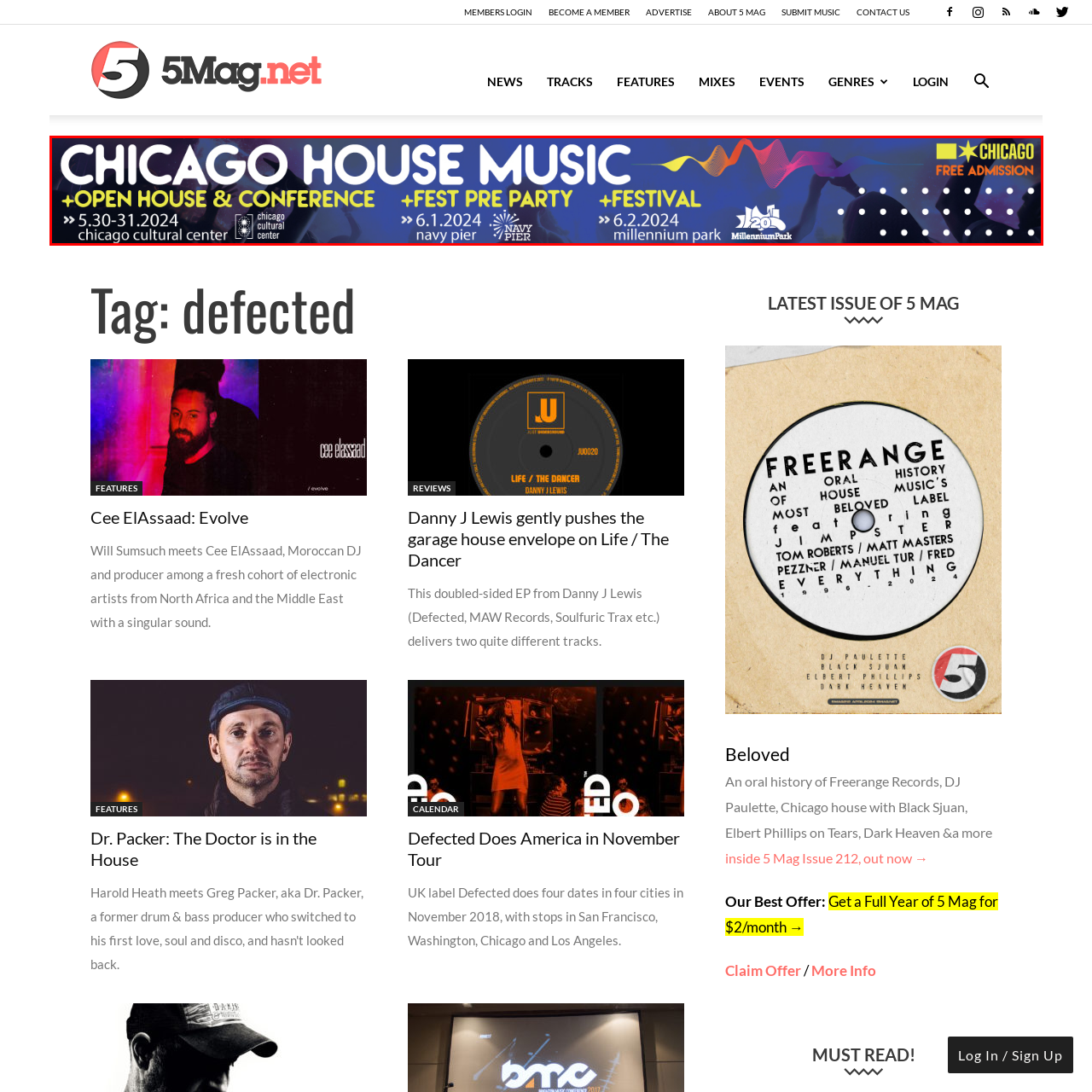Where is the pre-party being held?
Focus on the image bounded by the red box and reply with a one-word or phrase answer.

Navy Pier